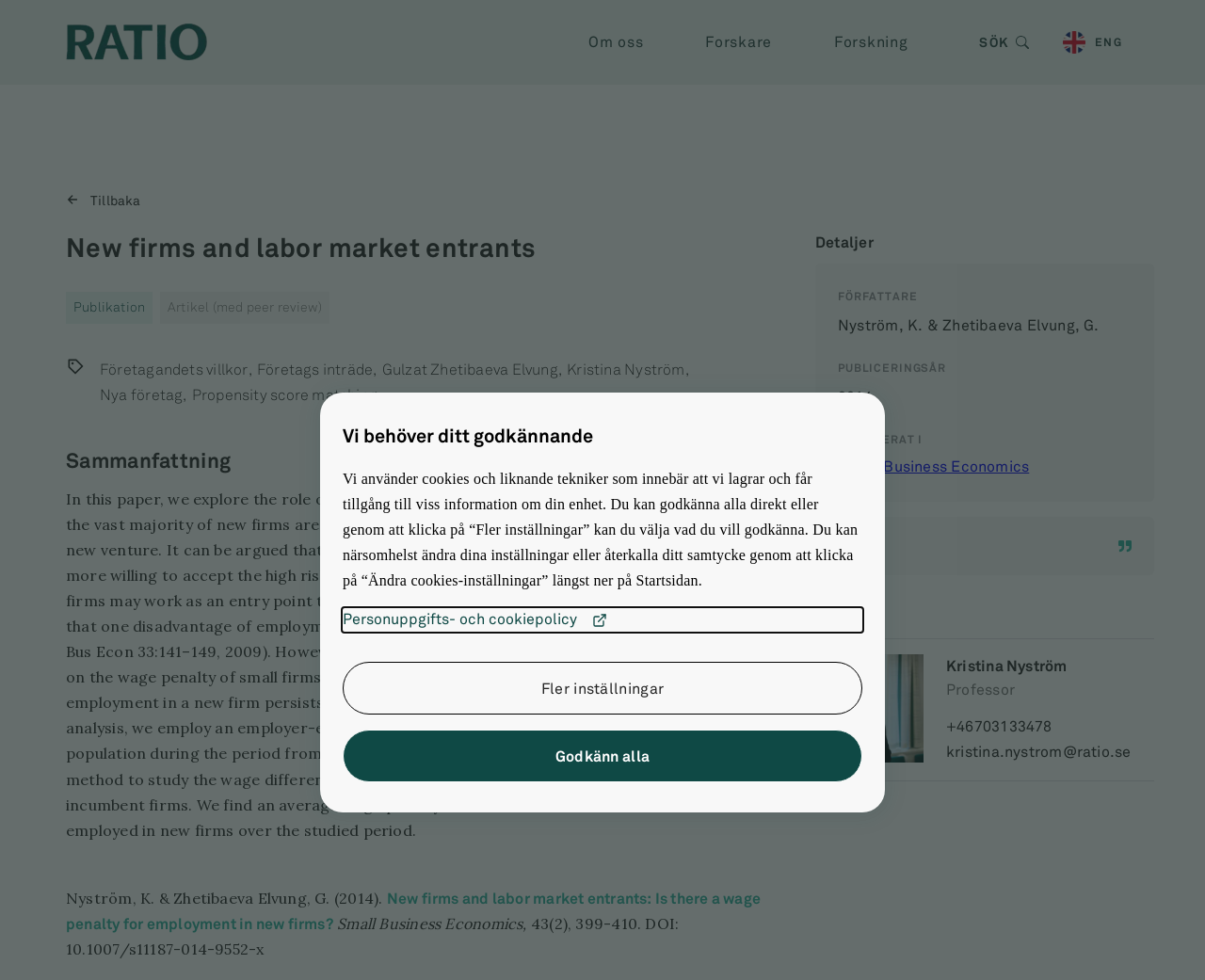Using the provided description: "ENG", find the bounding box coordinates of the corresponding UI element. The output should be four float numbers between 0 and 1, in the format [left, top, right, bottom].

[0.868, 0.022, 0.945, 0.064]